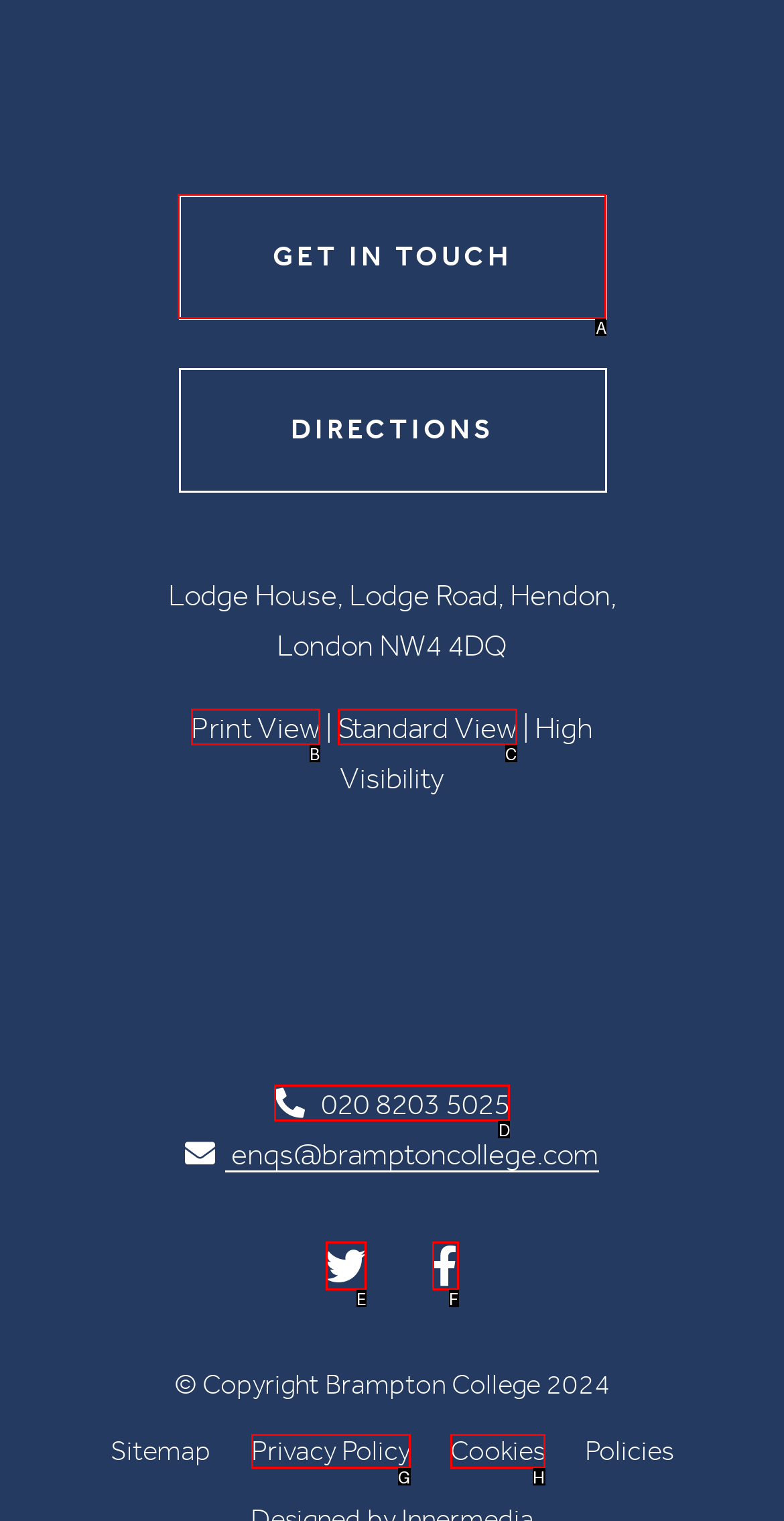Which UI element matches this description: get in touch?
Reply with the letter of the correct option directly.

A